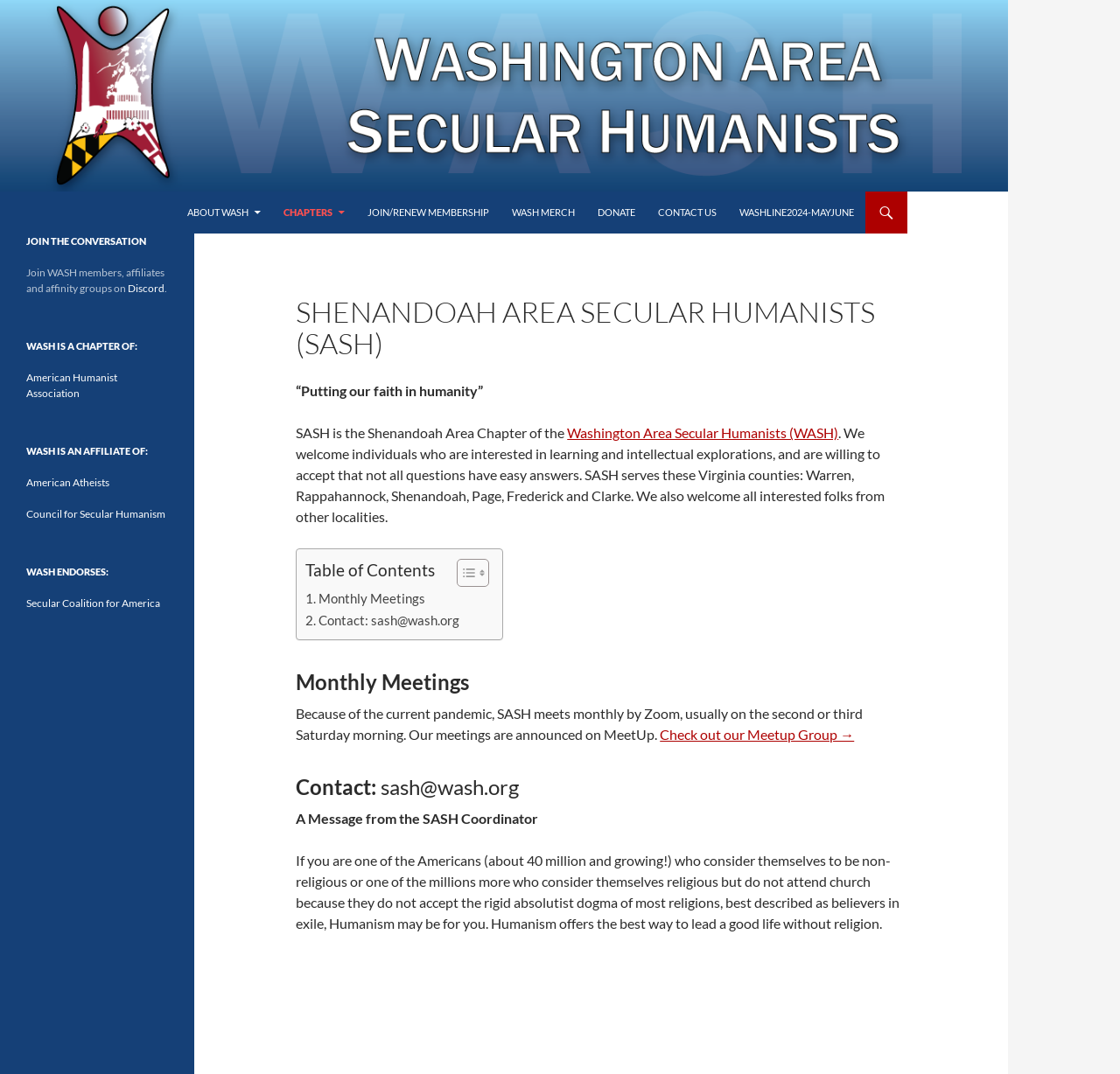Pinpoint the bounding box coordinates of the element that must be clicked to accomplish the following instruction: "Check out the Meetup Group". The coordinates should be in the format of four float numbers between 0 and 1, i.e., [left, top, right, bottom].

[0.589, 0.676, 0.763, 0.691]